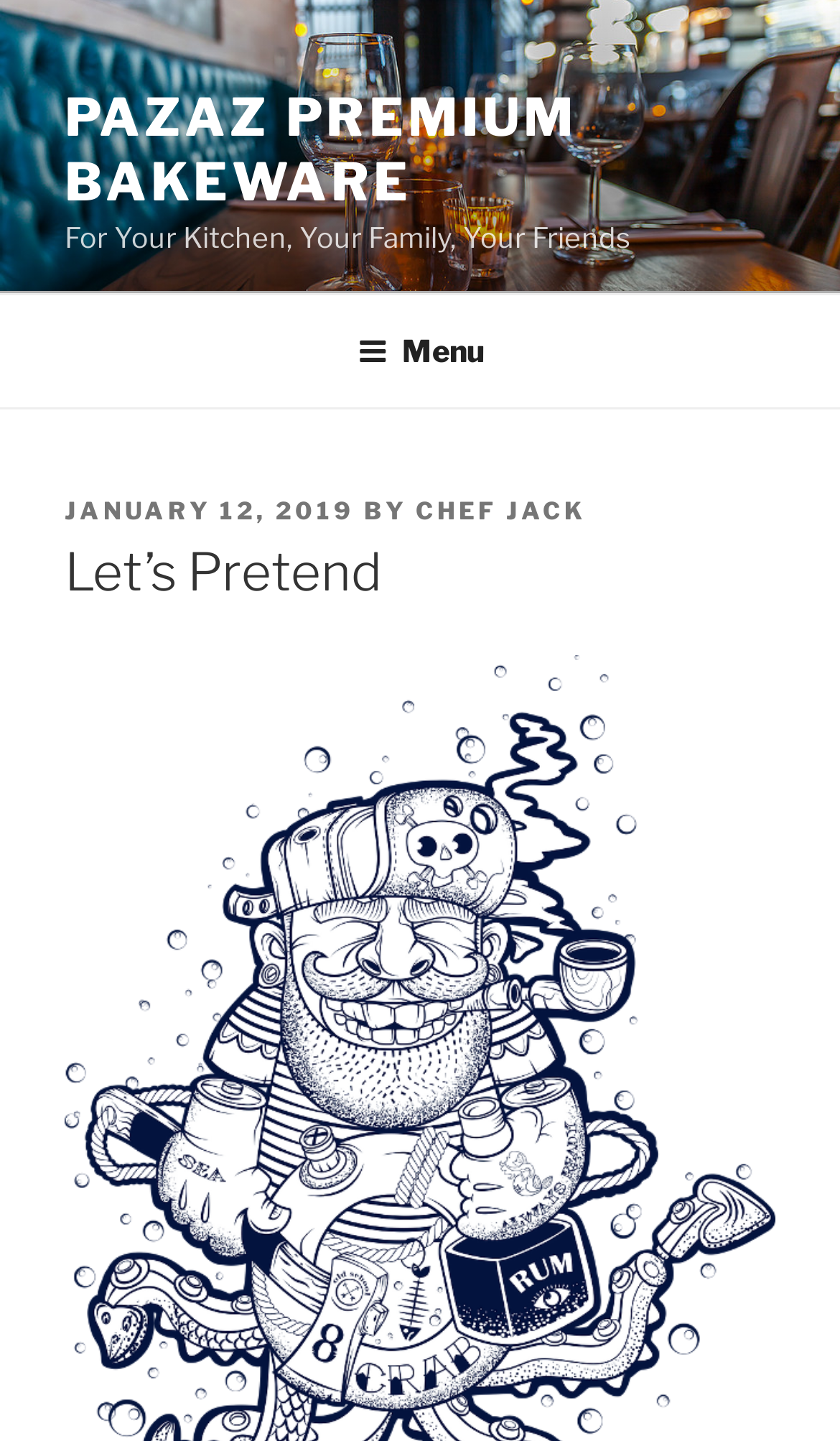What is the date of the latest article?
Analyze the image and deliver a detailed answer to the question.

In the article section, I found a link with the text 'JANUARY 12, 2019' which is preceded by the text 'POSTED ON', indicating that this is the date of the article.